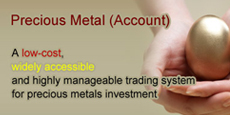Answer the question briefly using a single word or phrase: 
What is the investment option promoted?

Precious metals